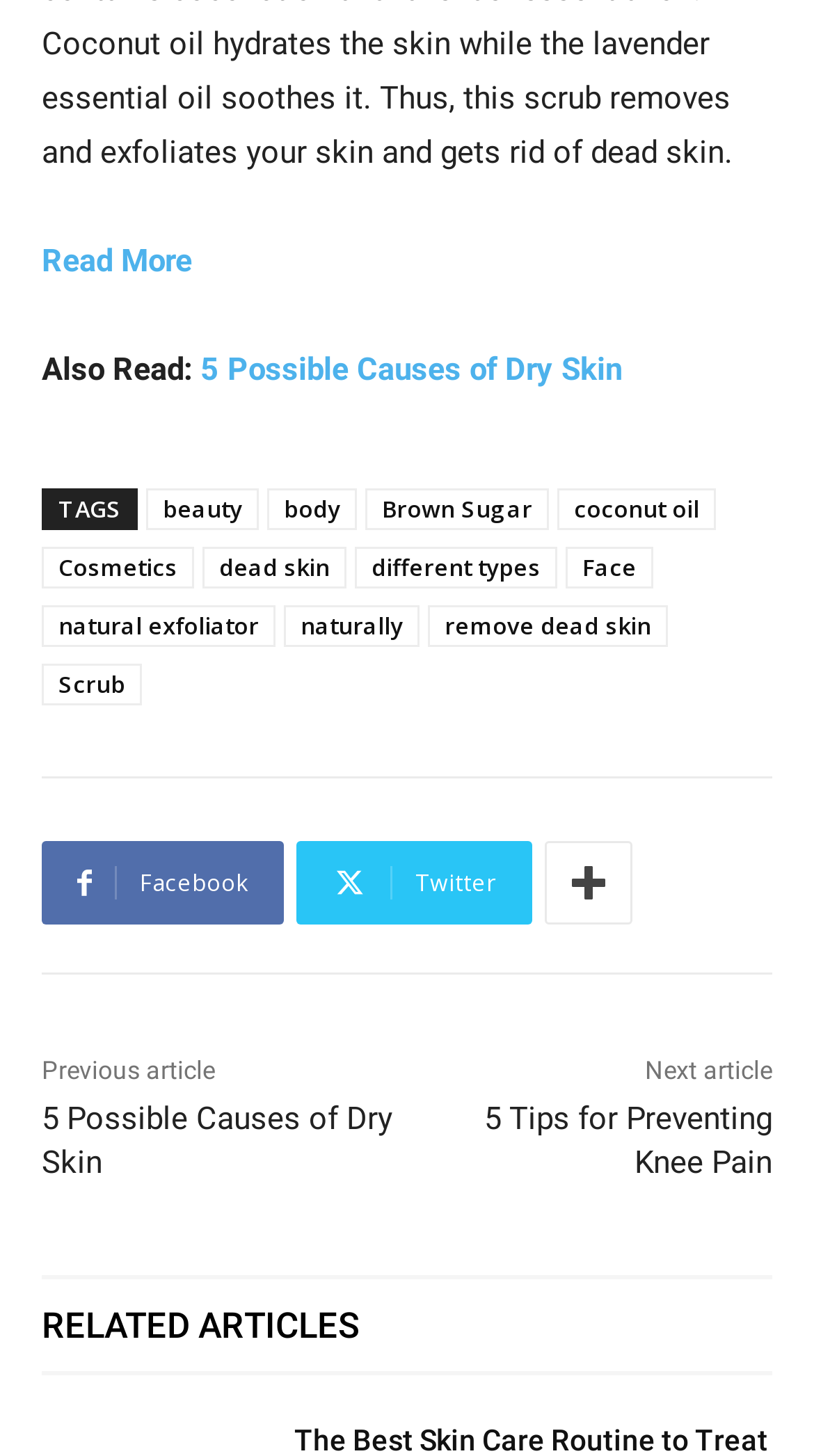Locate the bounding box coordinates of the clickable region necessary to complete the following instruction: "Explore the beauty tag". Provide the coordinates in the format of four float numbers between 0 and 1, i.e., [left, top, right, bottom].

[0.179, 0.336, 0.318, 0.365]